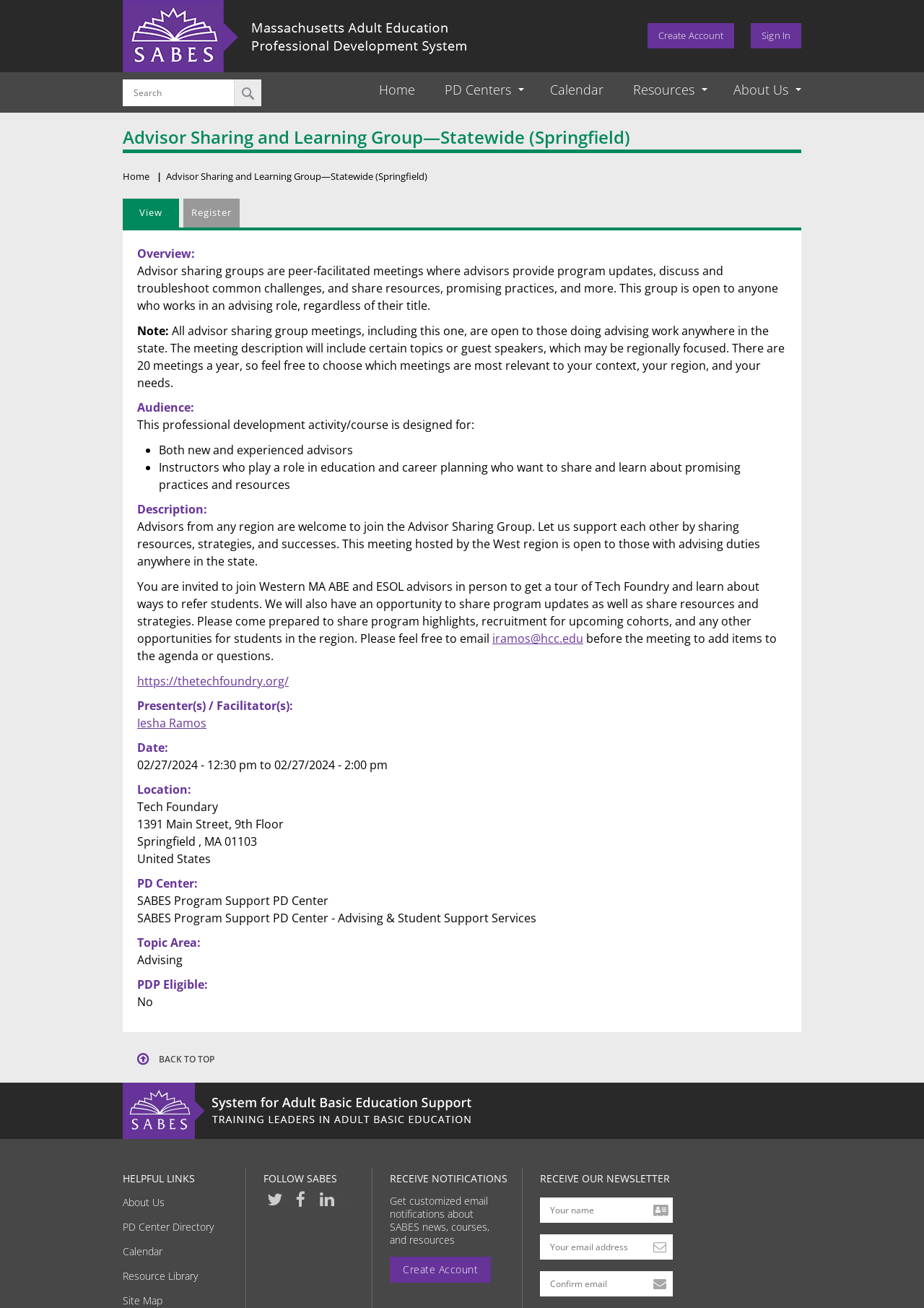Determine the bounding box coordinates of the clickable region to execute the instruction: "Search for something". The coordinates should be four float numbers between 0 and 1, denoted as [left, top, right, bottom].

[0.133, 0.061, 0.254, 0.081]